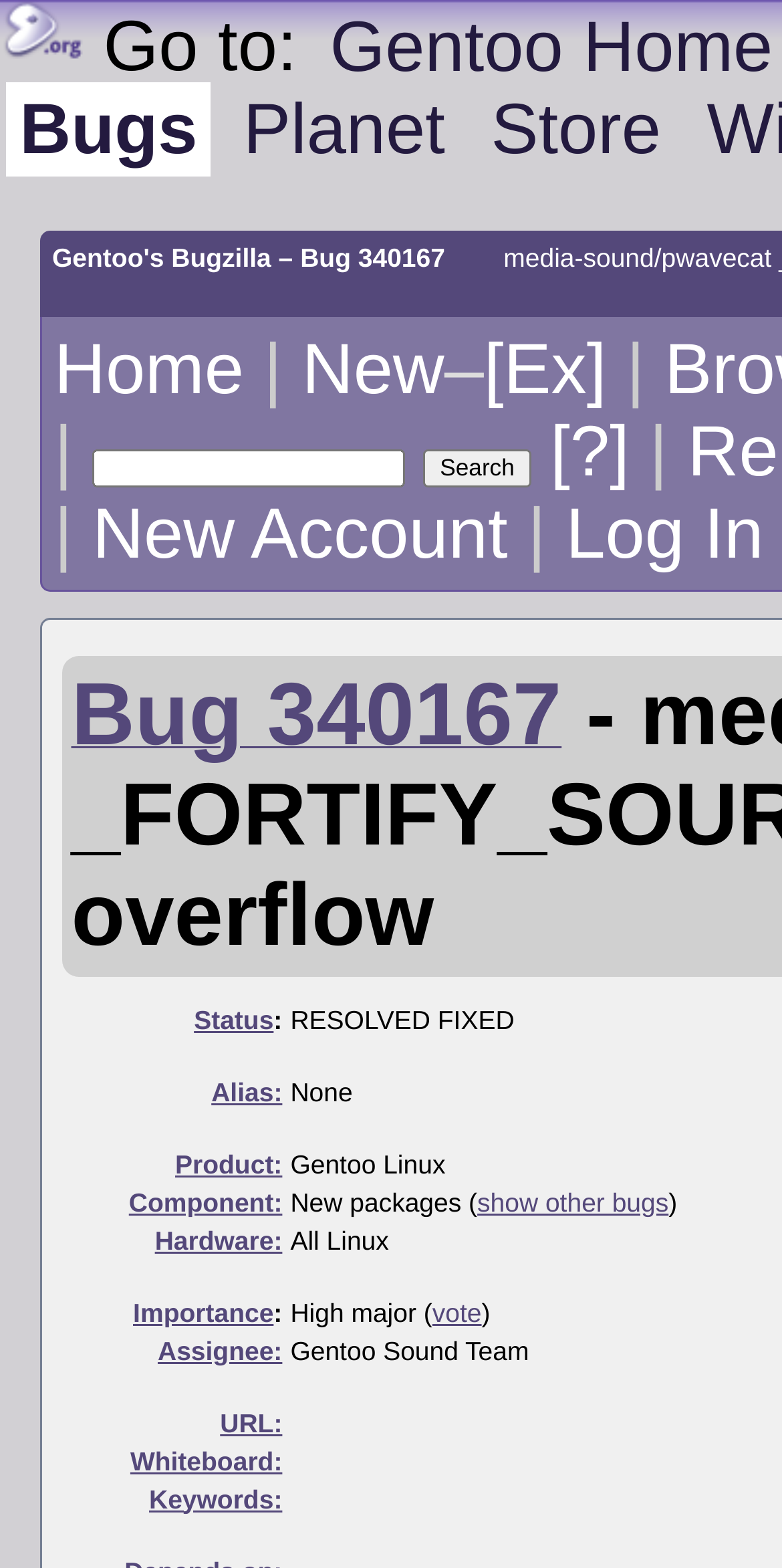What is the purpose of the textbox?
Using the image, provide a detailed and thorough answer to the question.

The textbox is labeled 'Quick Search', which suggests that its purpose is to allow users to quickly search for something on the webpage. The textbox is located near the top of the webpage, making it easily accessible to users.